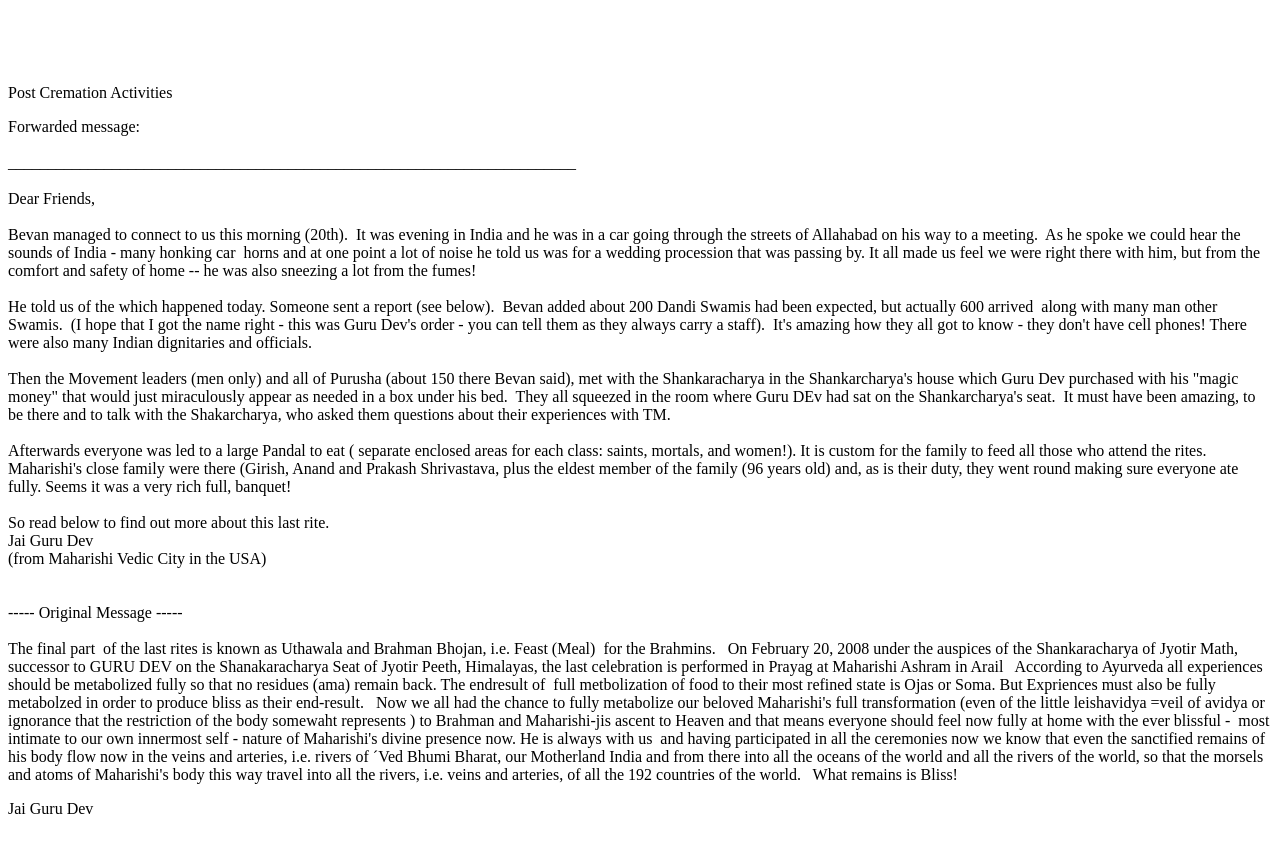What is the purpose of the email?
Based on the visual details in the image, please answer the question thoroughly.

The email appears to be a forwarded message that shares an update about Bevan's activities and experiences in India, including his meeting with the Shankaracharya, which suggests that the purpose of the email is to share this update with the recipients.